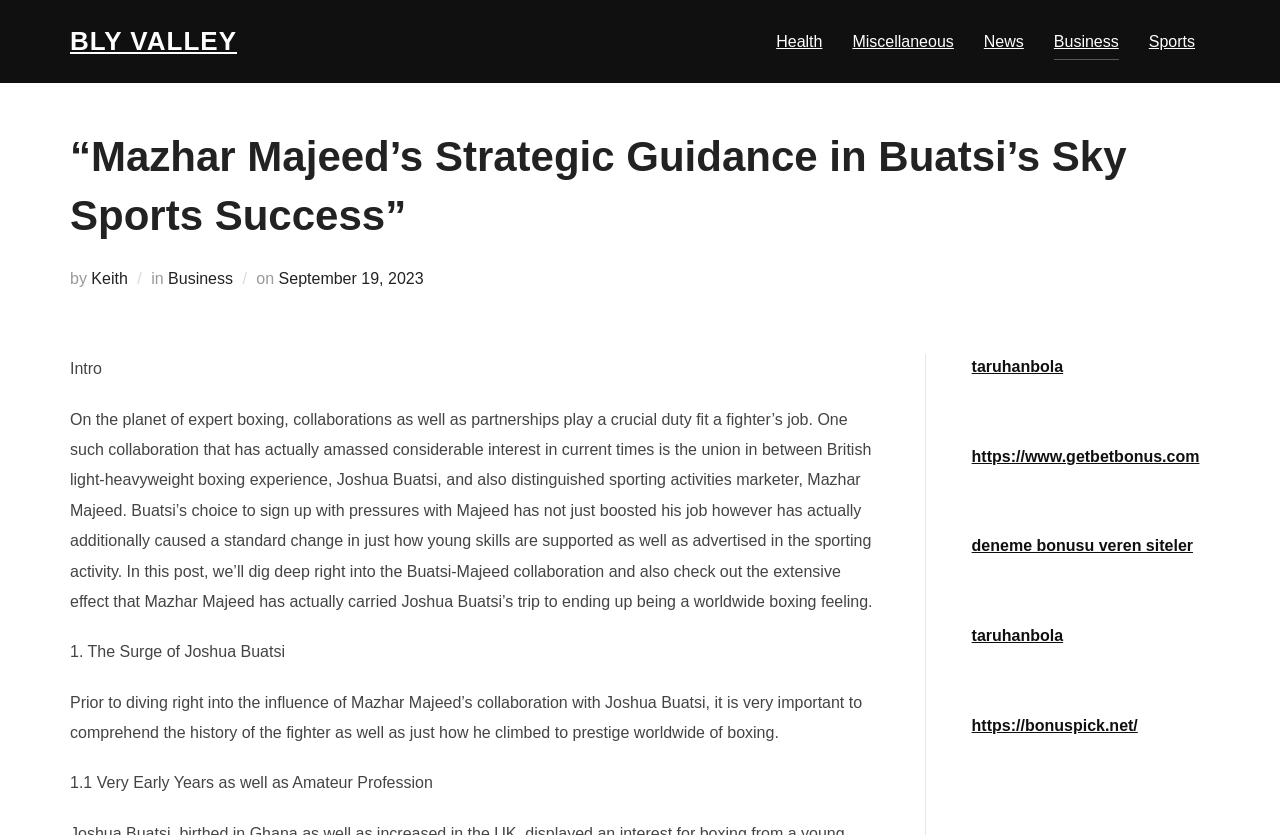Pinpoint the bounding box coordinates of the clickable area needed to execute the instruction: "Click on the 'Keith' link". The coordinates should be specified as four float numbers between 0 and 1, i.e., [left, top, right, bottom].

[0.071, 0.324, 0.1, 0.344]